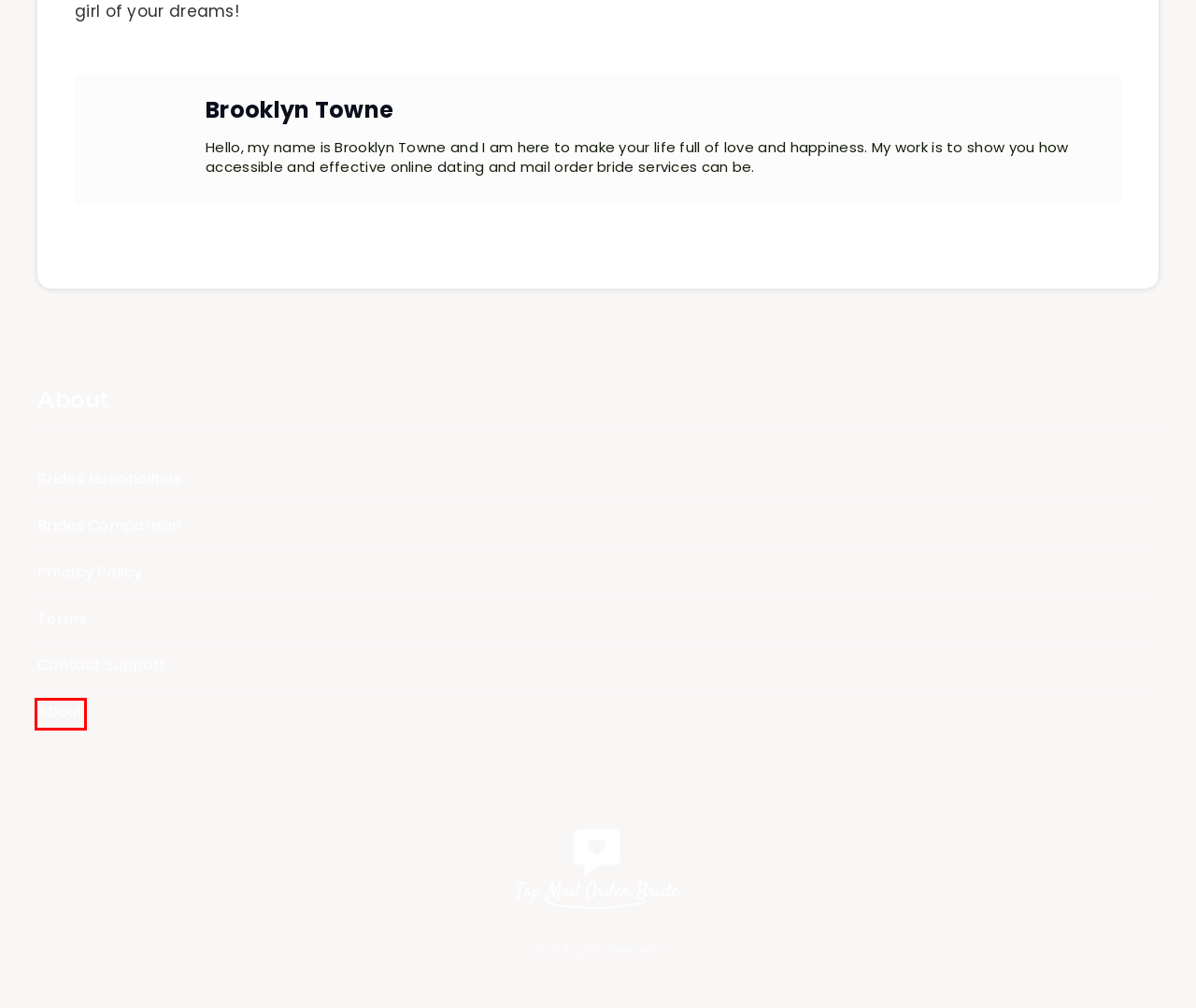You have received a screenshot of a webpage with a red bounding box indicating a UI element. Please determine the most fitting webpage description that matches the new webpage after clicking on the indicated element. The choices are:
A. Contact & Information | topmailorderbride.com
B. Brooklyn Towne—A Leading Writer And Expert In Mail Order Brides
C. What Is Mail-Order Bride Service Are And Which Nationalities The Best?
D. Brides Comparison Online: Find The Best Partner For Yourself
E. Terms Of Use 2024 - topmailorderbride.com Help Center
F. Start Your Journey Through Online Dating With topmailorderbride.com
G. How Much Is A Latin Mail Order Bride – Find A Real Partner Online
H. How To Find A Latin And Slavic Woman To Marry? Find Out The Details!

F